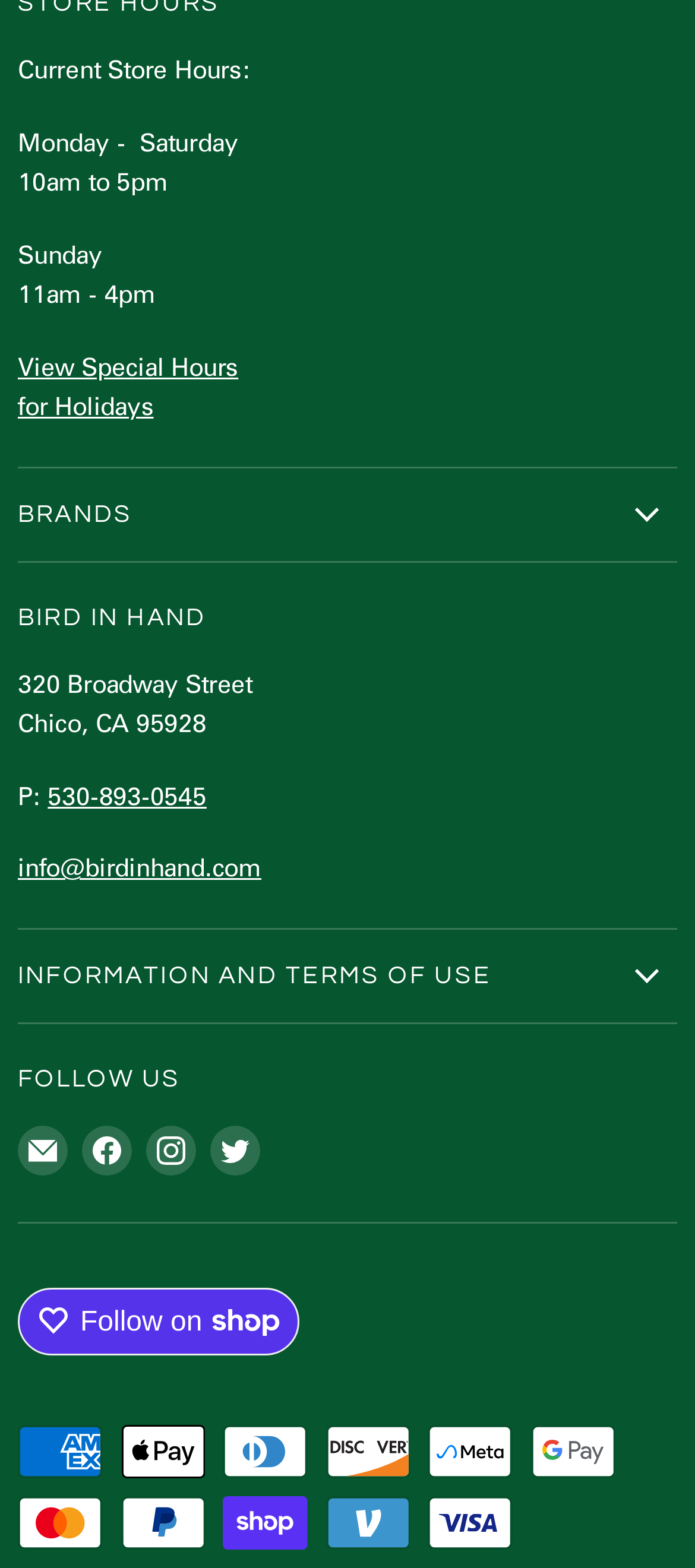Please predict the bounding box coordinates of the element's region where a click is necessary to complete the following instruction: "Make a purchase using Mastercard". The coordinates should be represented by four float numbers between 0 and 1, i.e., [left, top, right, bottom].

[0.026, 0.954, 0.147, 0.988]